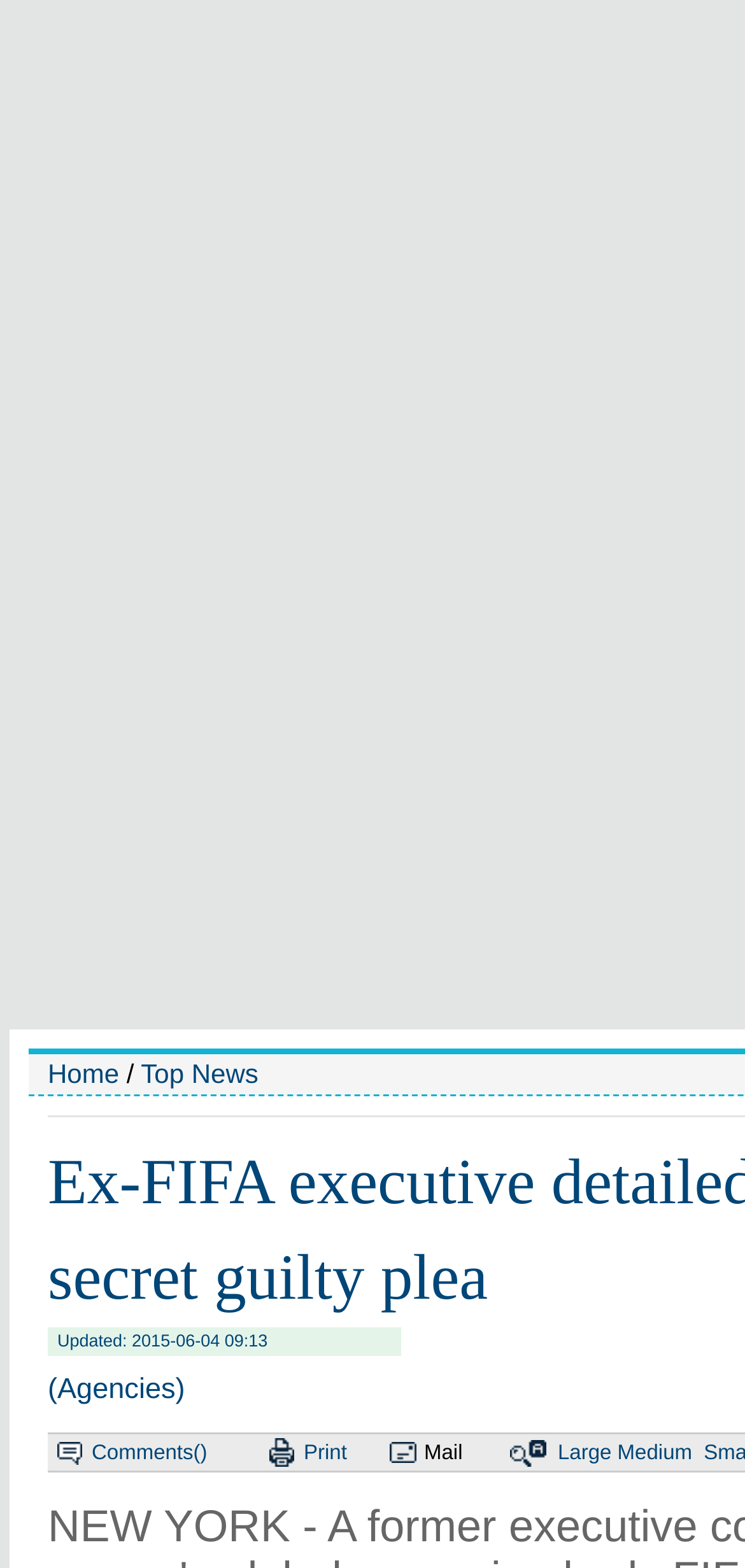Please respond to the question using a single word or phrase:
What is the last option in the layout table cell?

Medium